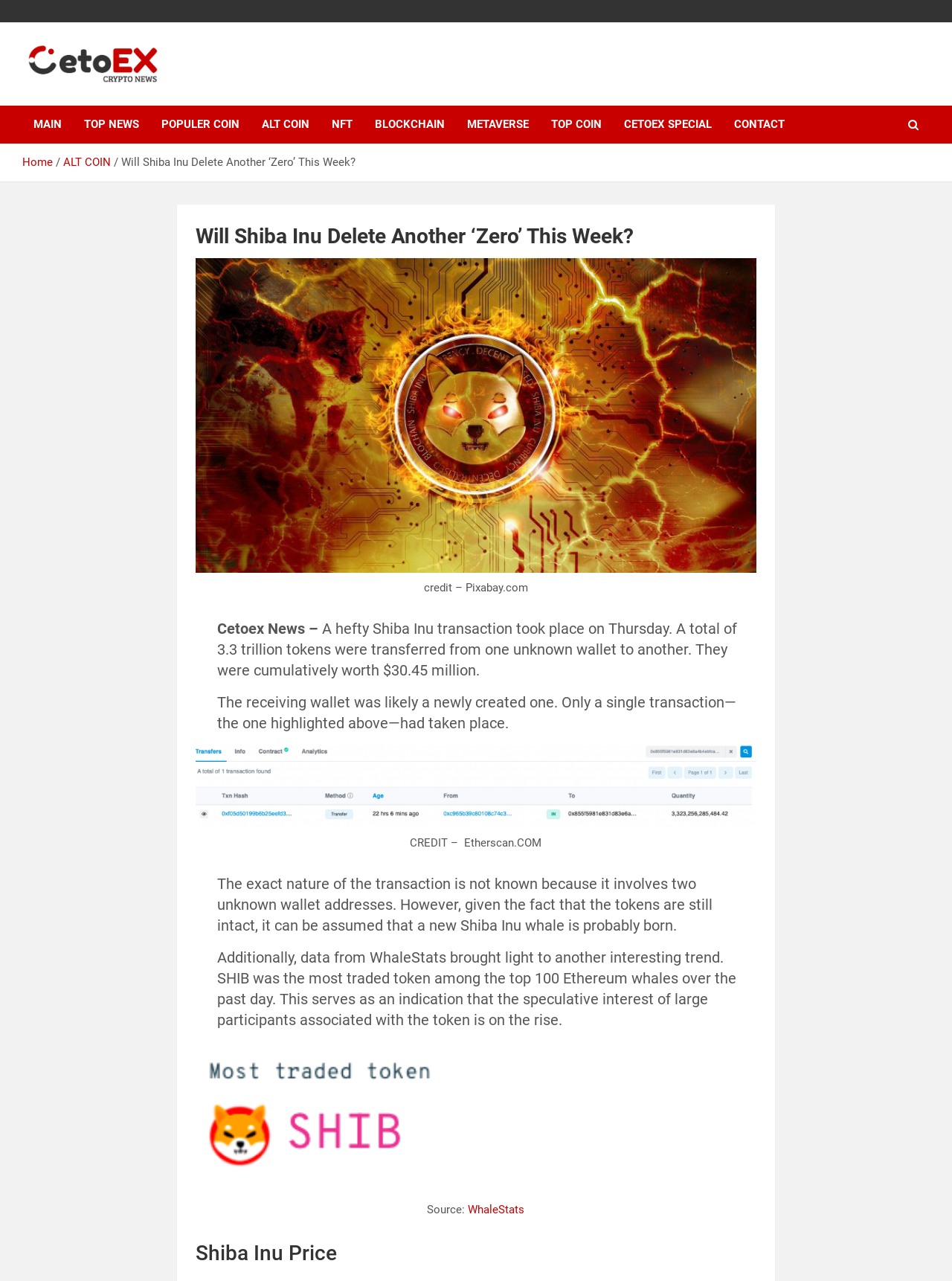Locate and provide the bounding box coordinates for the HTML element that matches this description: "alt="Dallas Security Systems Logo"".

None